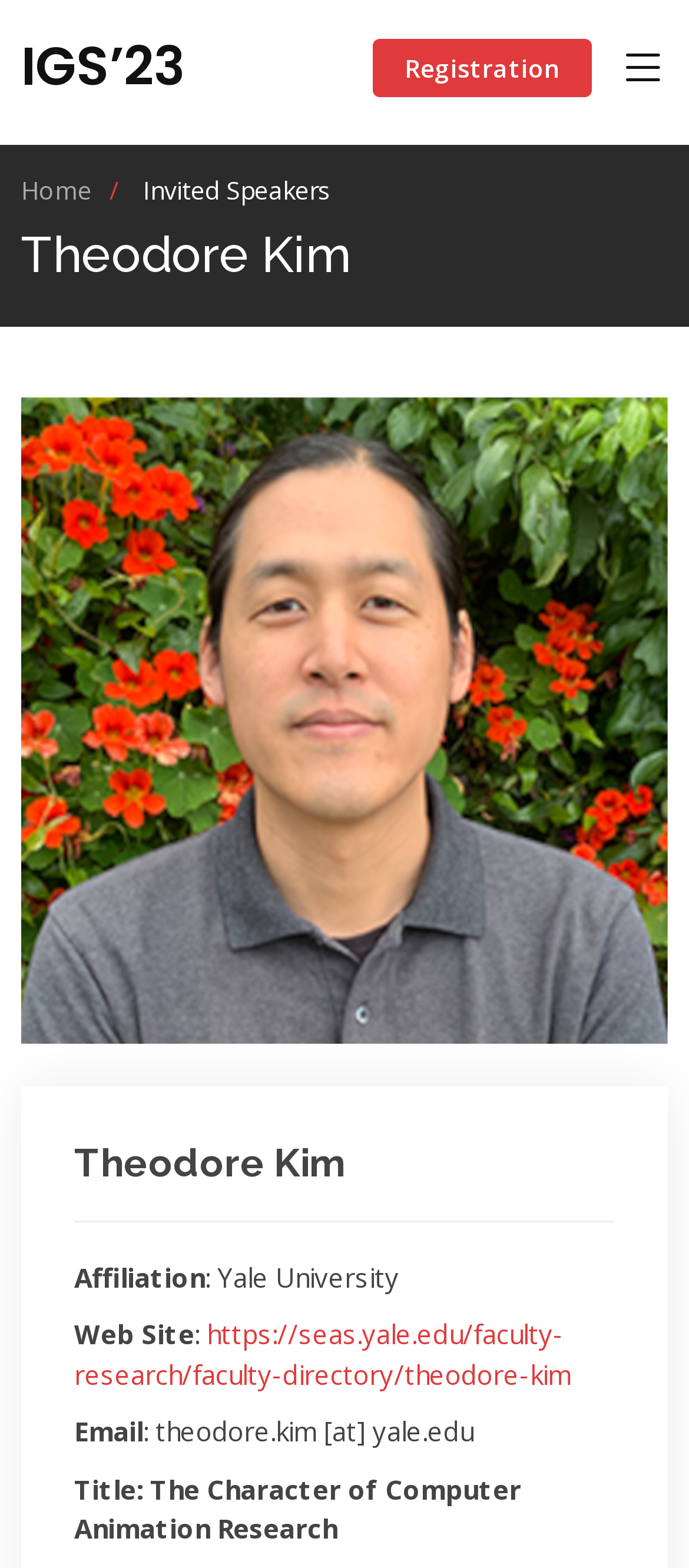What is the email address of Theodore Kim?
Using the image as a reference, answer the question with a short word or phrase.

theodore.kim@yale.edu